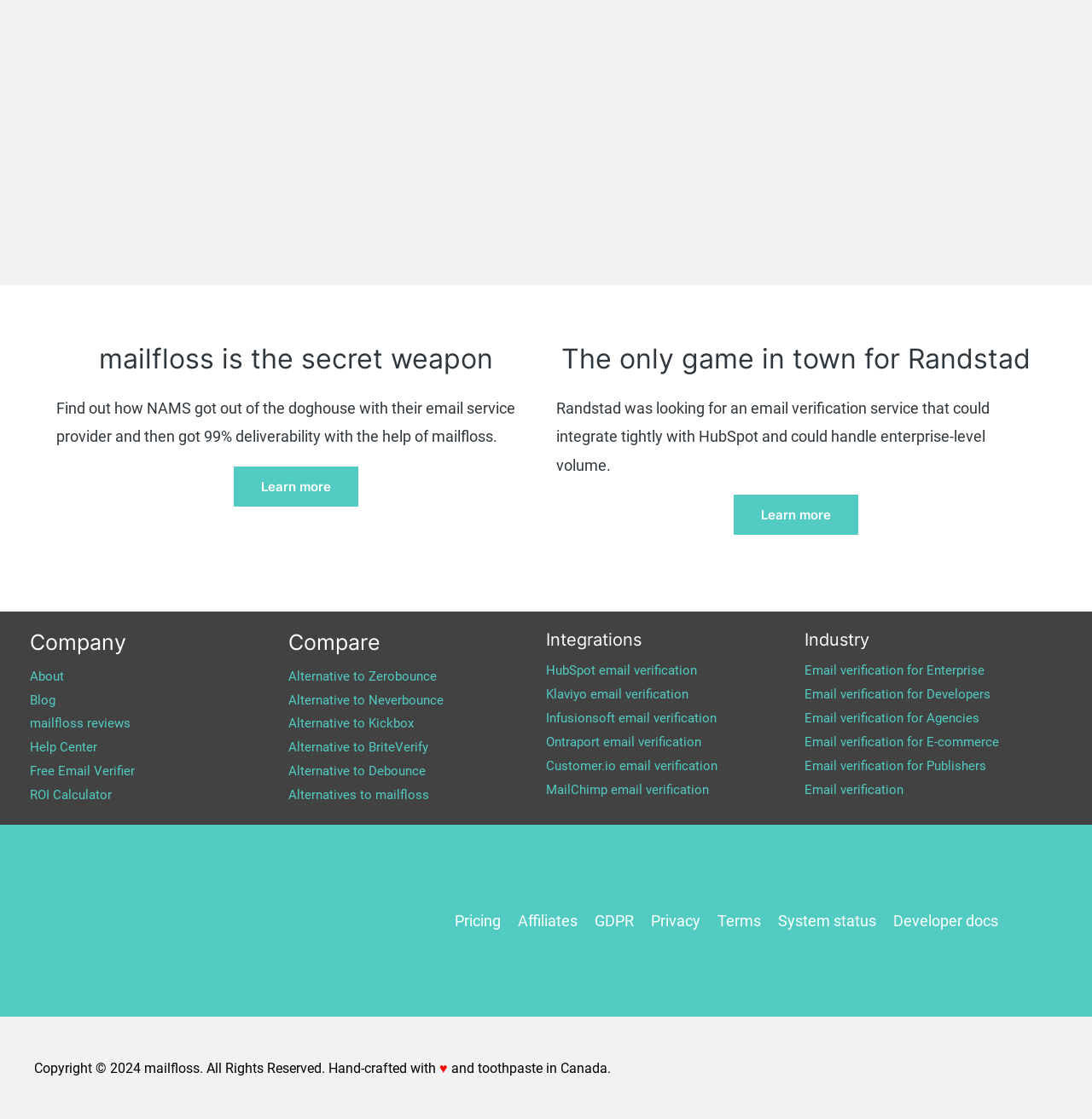Locate the bounding box coordinates of the element's region that should be clicked to carry out the following instruction: "Learn more about NAMS". The coordinates need to be four float numbers between 0 and 1, i.e., [left, top, right, bottom].

[0.214, 0.417, 0.328, 0.453]